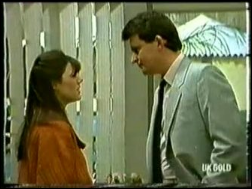Please respond to the question using a single word or phrase:
What color is Zoe Davis's sweater?

Orange